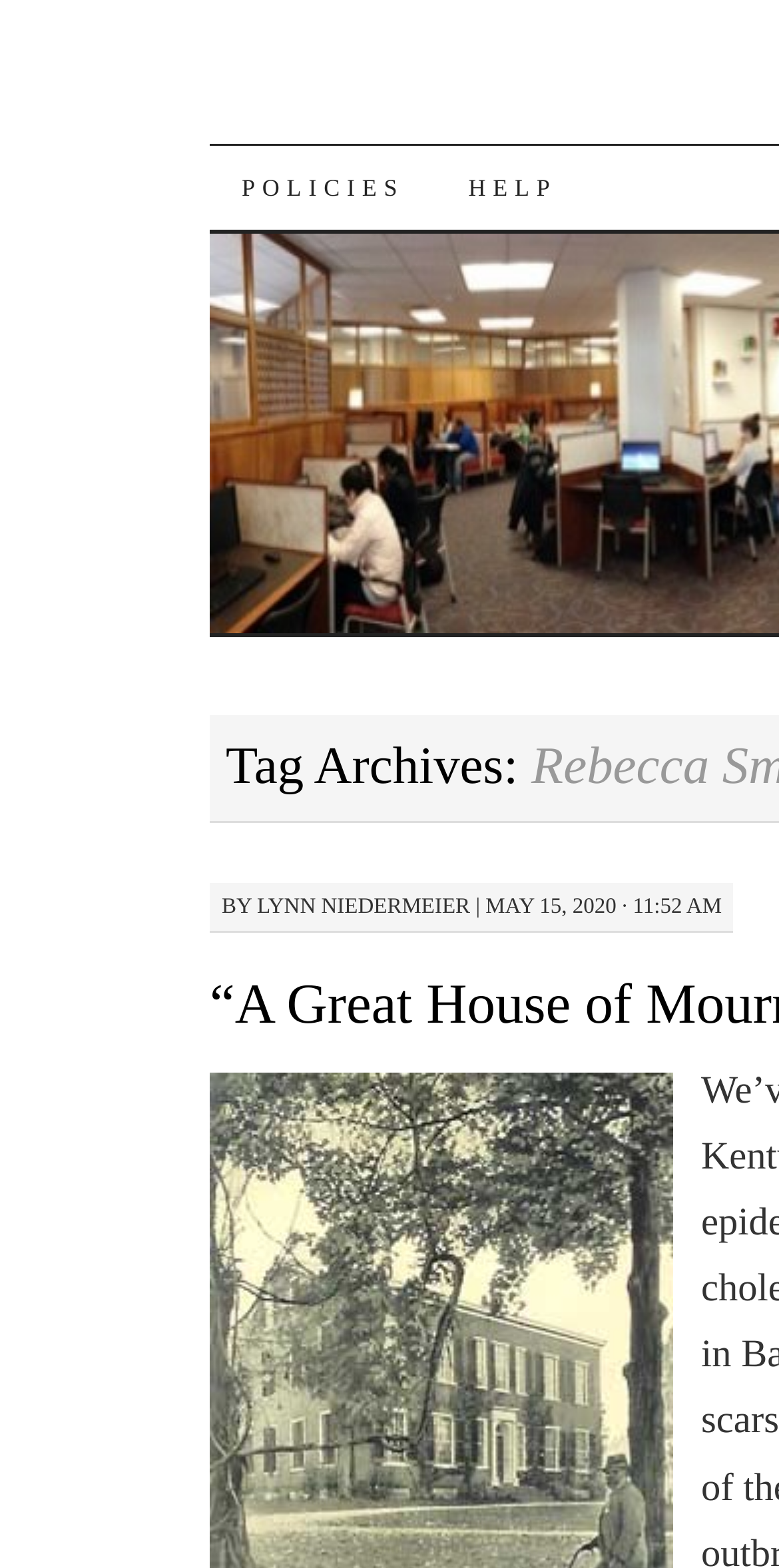Give a one-word or short-phrase answer to the following question: 
What is the separator between the author's name and the publication date?

|